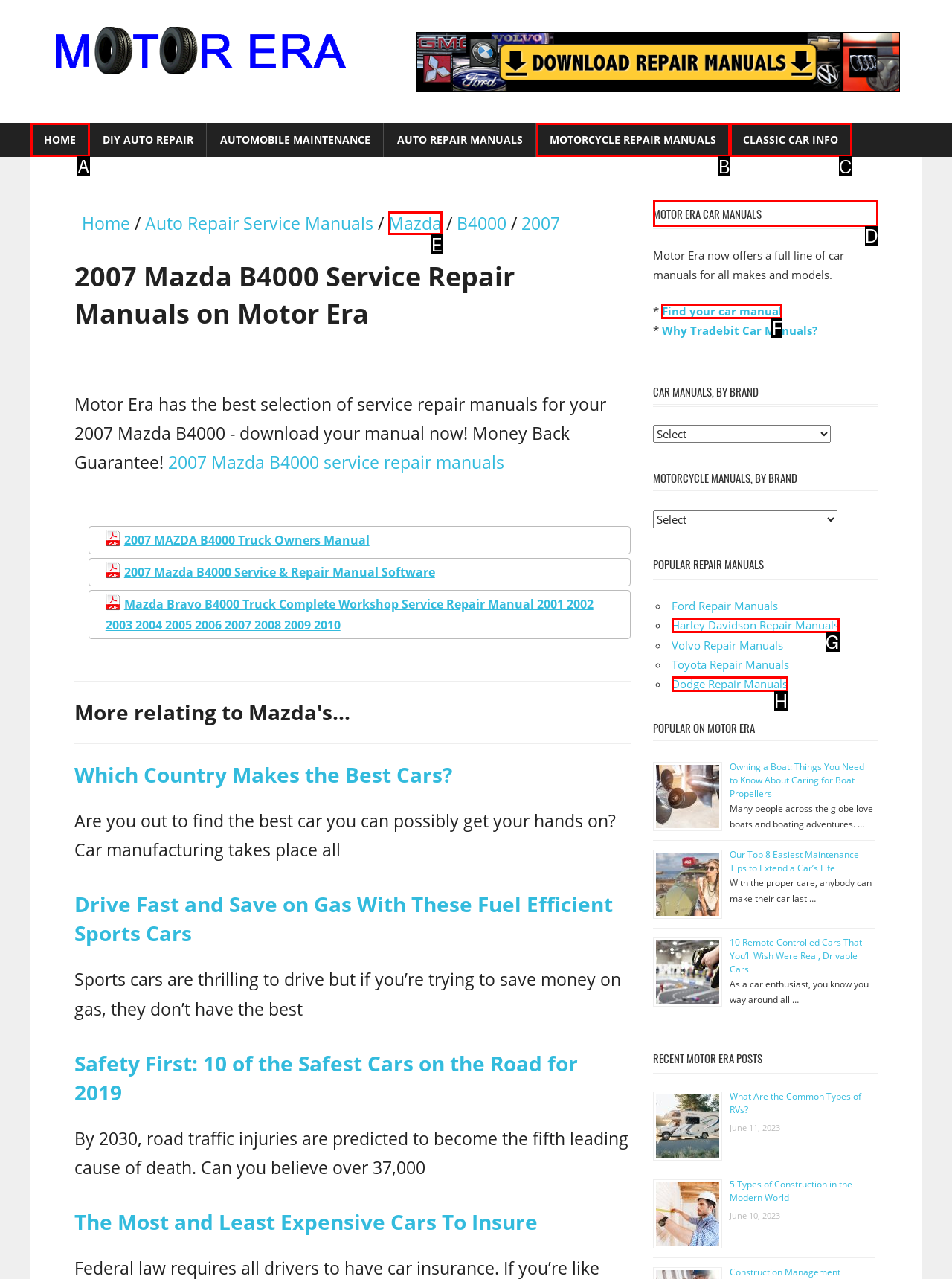Identify the letter of the UI element I need to click to carry out the following instruction: Click the WAI logo

None